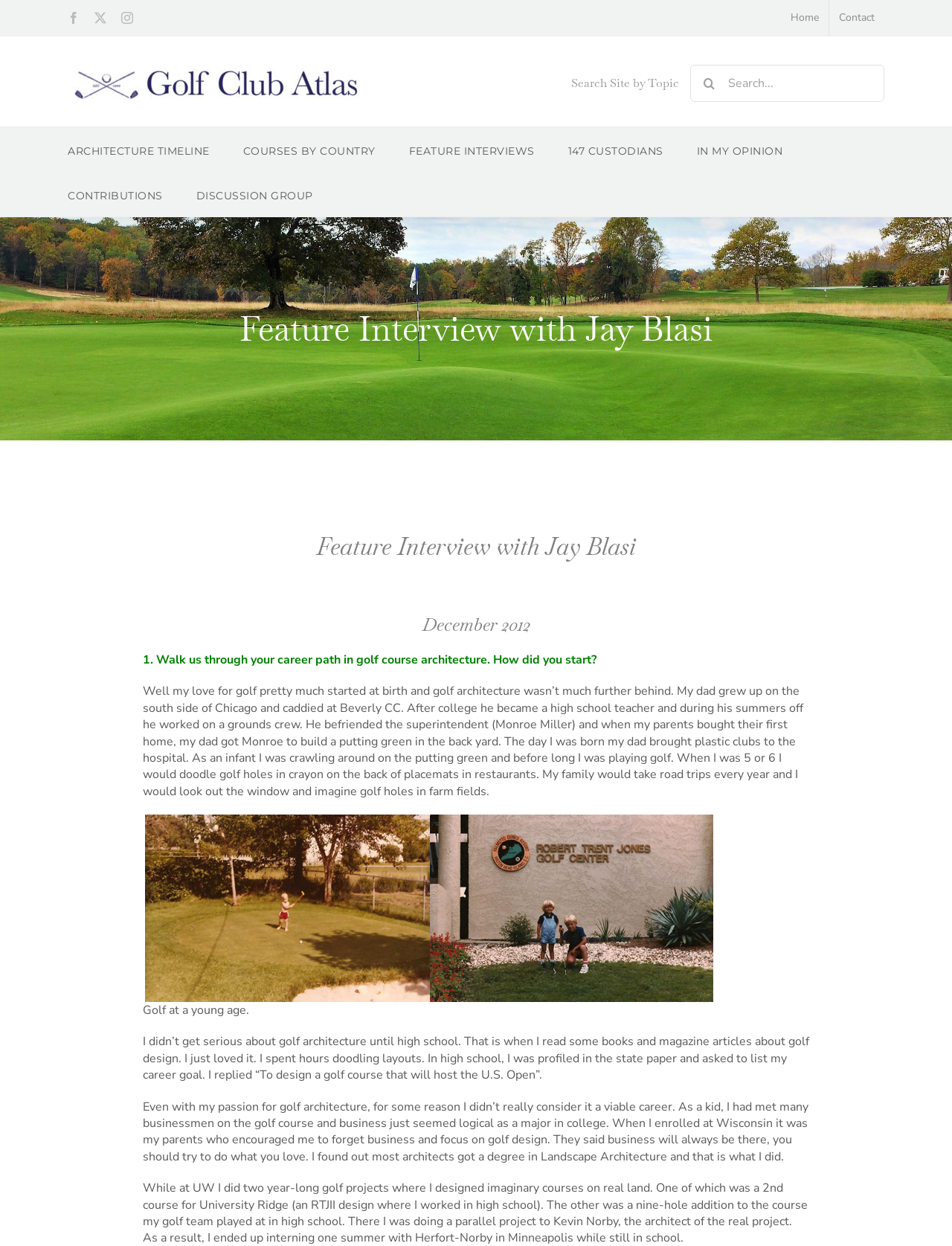Highlight the bounding box coordinates of the element that should be clicked to carry out the following instruction: "Read the Feature Interview with Jay Blasi". The coordinates must be given as four float numbers ranging from 0 to 1, i.e., [left, top, right, bottom].

[0.15, 0.415, 0.85, 0.453]